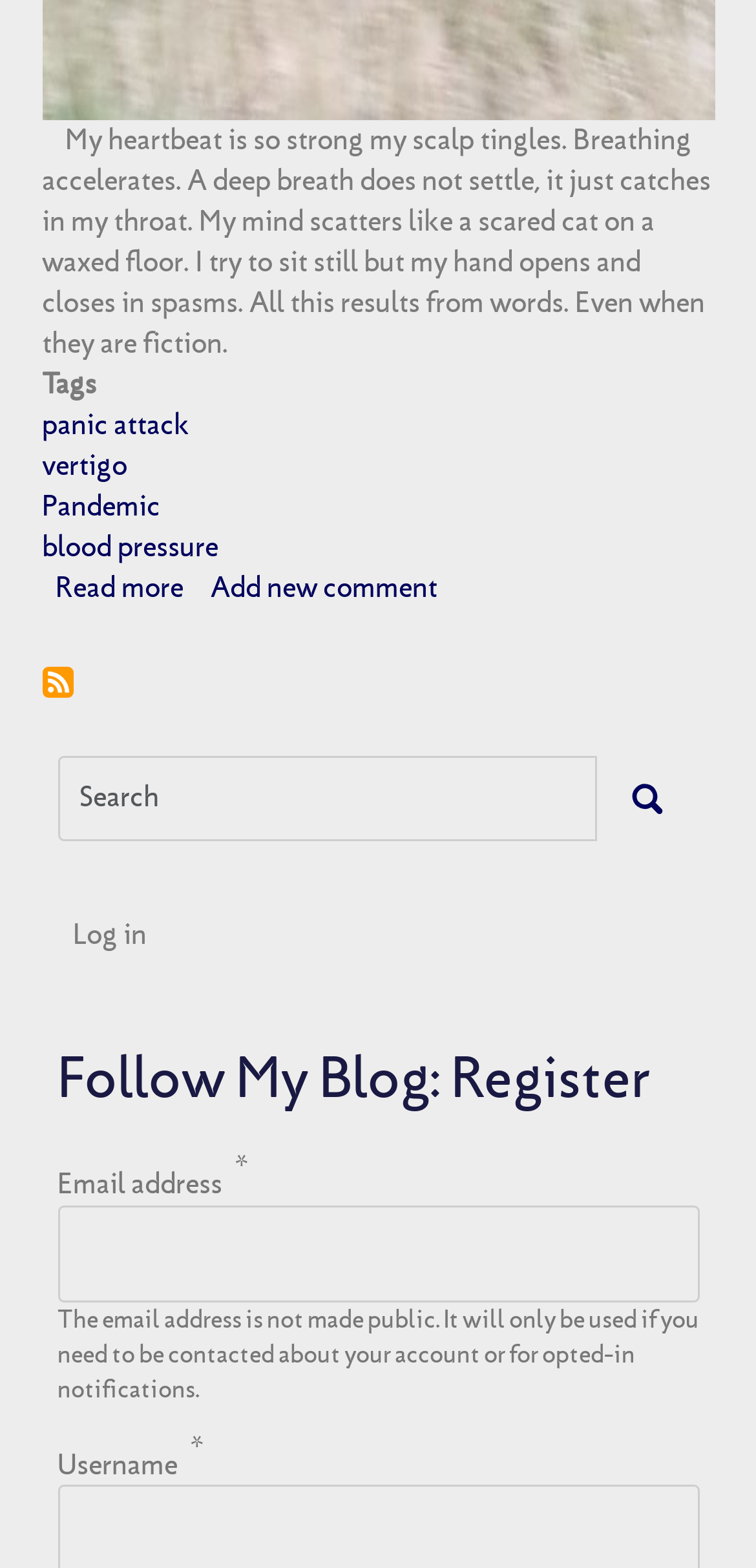Point out the bounding box coordinates of the section to click in order to follow this instruction: "Register with an email address".

[0.076, 0.769, 0.924, 0.831]